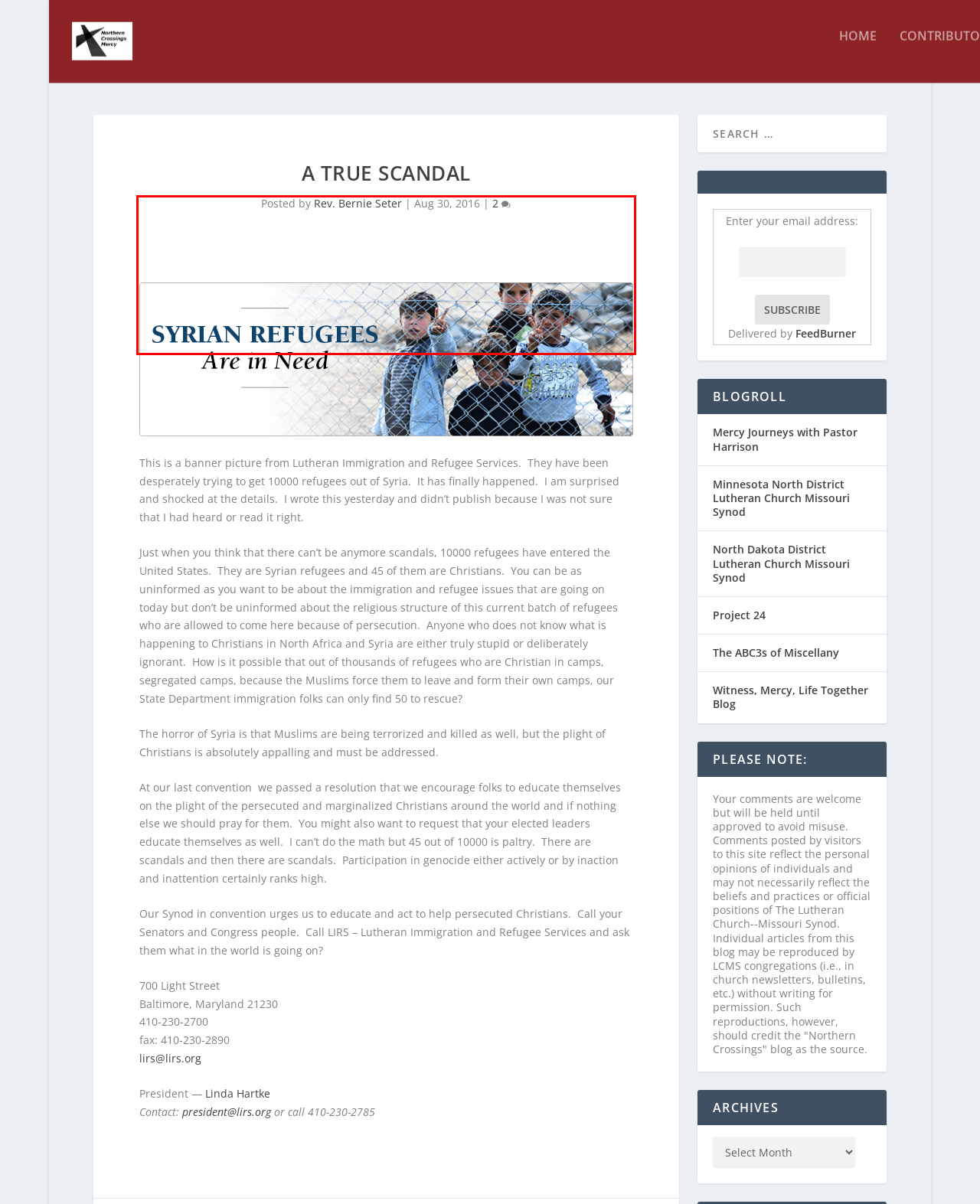After examining the screenshot of a webpage with a red bounding box, choose the most accurate webpage description that corresponds to the new page after clicking the element inside the red box. Here are the candidates:
A. Lutheran Church Missouri Synod North Dakota District
B. Xoilac 365 - Xem Trực Tiếp Bóng Đá Xôi Lạc tv Miễn Phí - Phát Trực Tuyến
C. Bill Sharpe | "Northern Crossings"
D. disaster | "Northern Crossings"
E. Rev. Bernie Seter | "Northern Crossings"
F. Buffer - Publishing
G. Syrian-Refugee-Banner | "Northern Crossings"
H. Tea Party | "Northern Crossings"

G